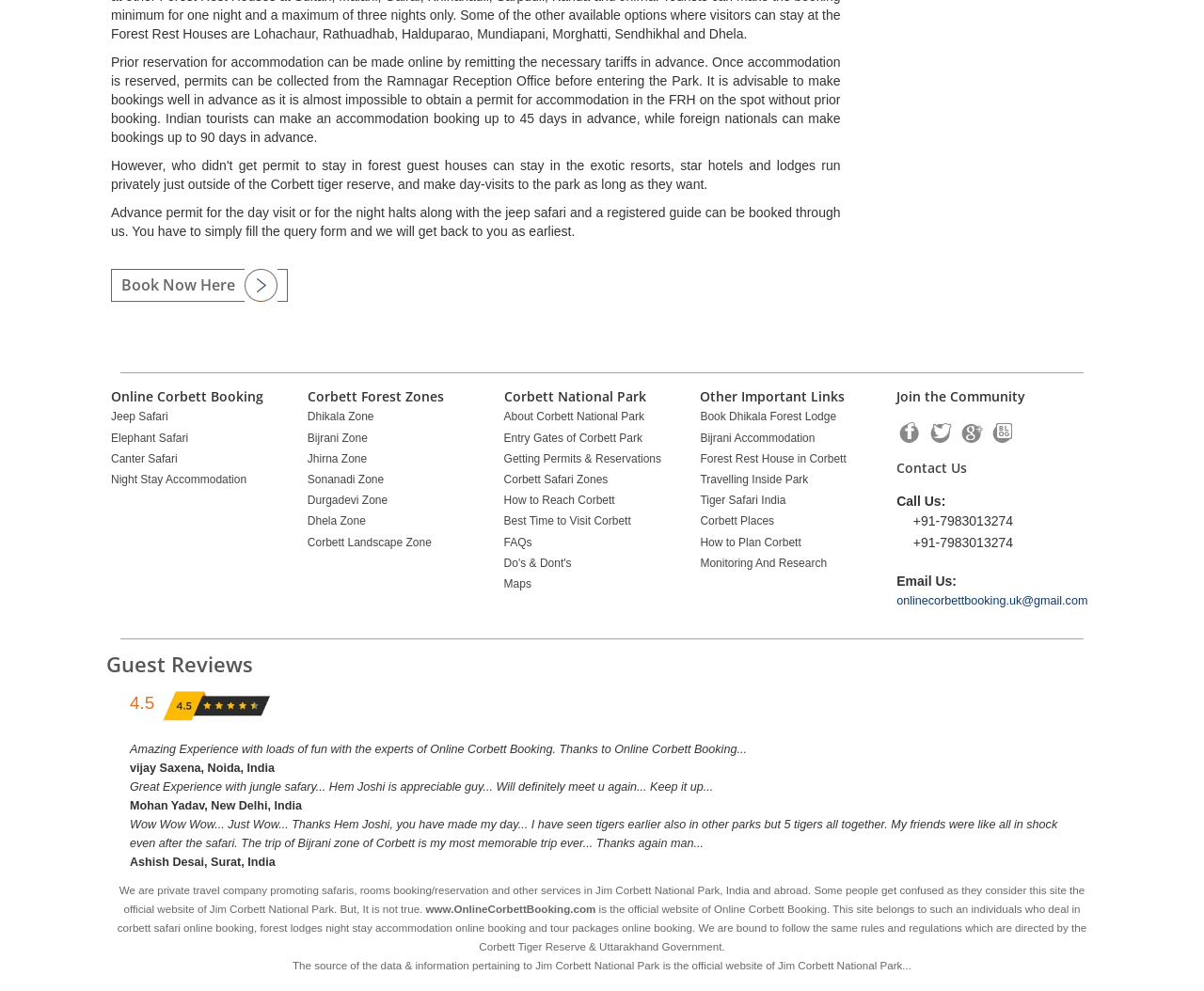Locate the bounding box of the UI element with the following description: "Do's & Dont's".

[0.418, 0.561, 0.475, 0.575]